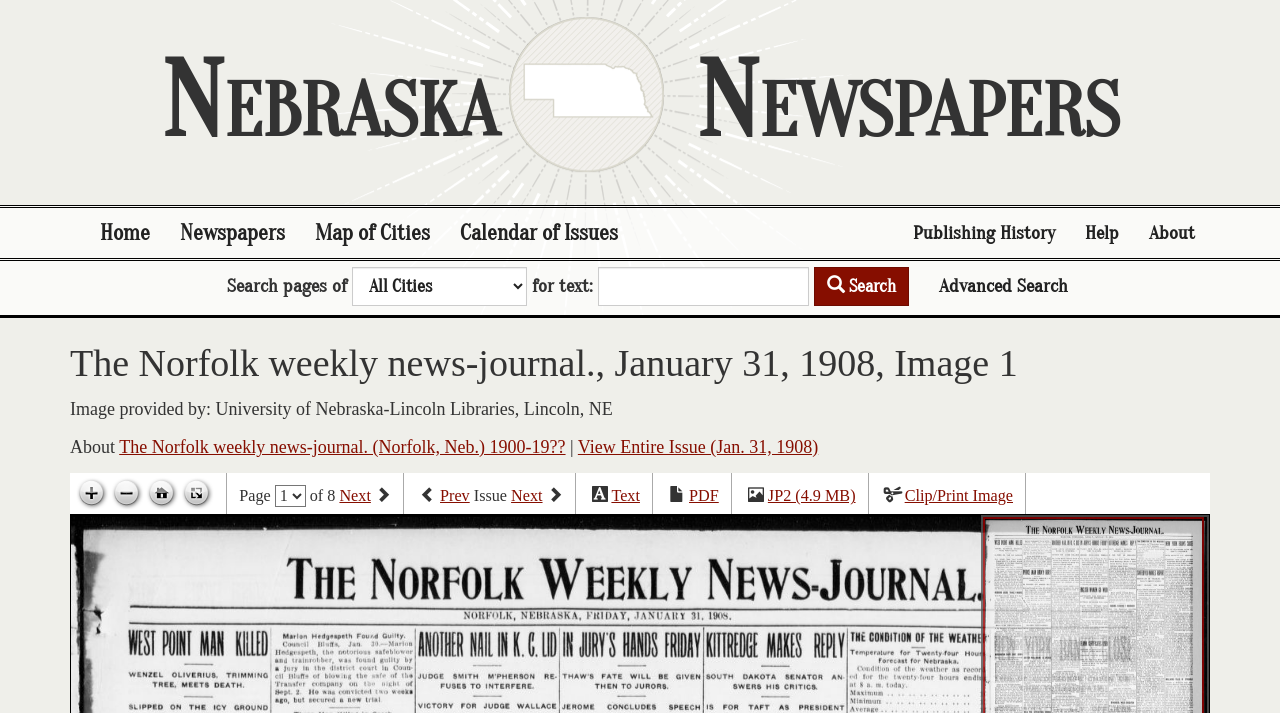Determine the bounding box coordinates in the format (top-left x, top-left y, bottom-right x, bottom-right y). Ensure all values are floating point numbers between 0 and 1. Identify the bounding box of the UI element described by: Help

[0.836, 0.292, 0.886, 0.362]